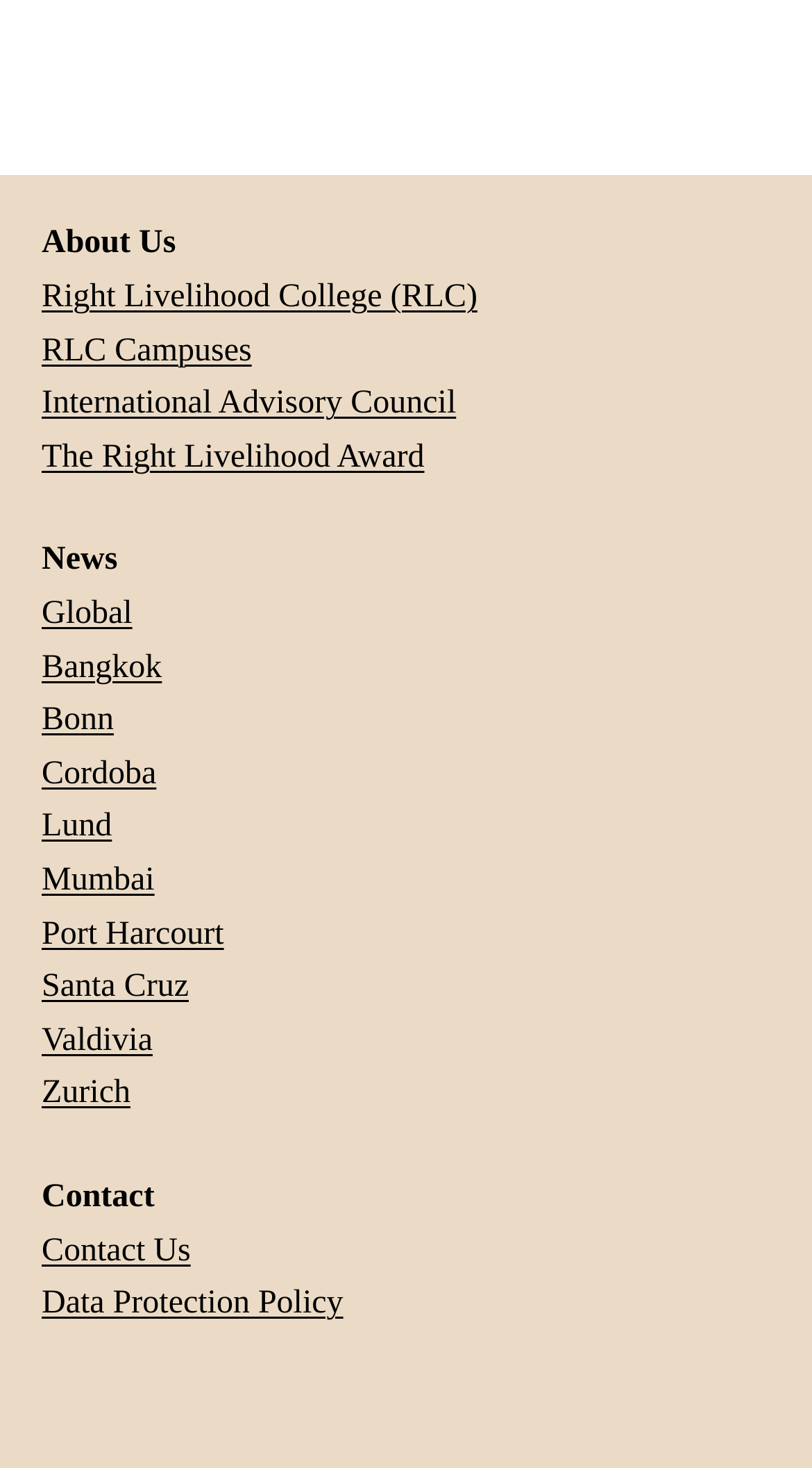Identify the bounding box coordinates of the area that should be clicked in order to complete the given instruction: "learn about Right Livelihood College". The bounding box coordinates should be four float numbers between 0 and 1, i.e., [left, top, right, bottom].

[0.051, 0.19, 0.588, 0.214]